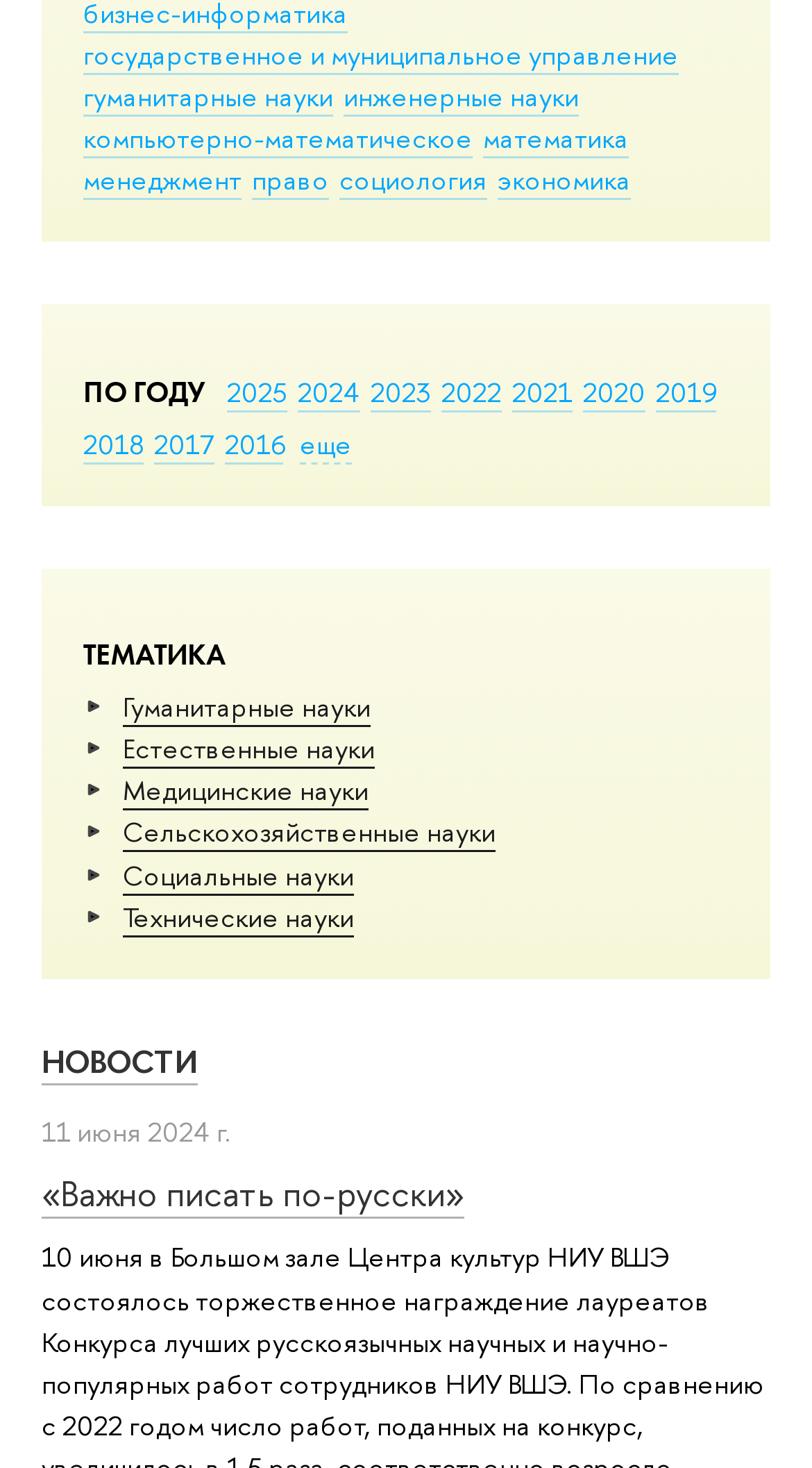Please determine the bounding box coordinates of the element to click in order to execute the following instruction: "Click on «Важно писать по-русски»". The coordinates should be four float numbers between 0 and 1, specified as [left, top, right, bottom].

[0.051, 0.796, 0.572, 0.83]